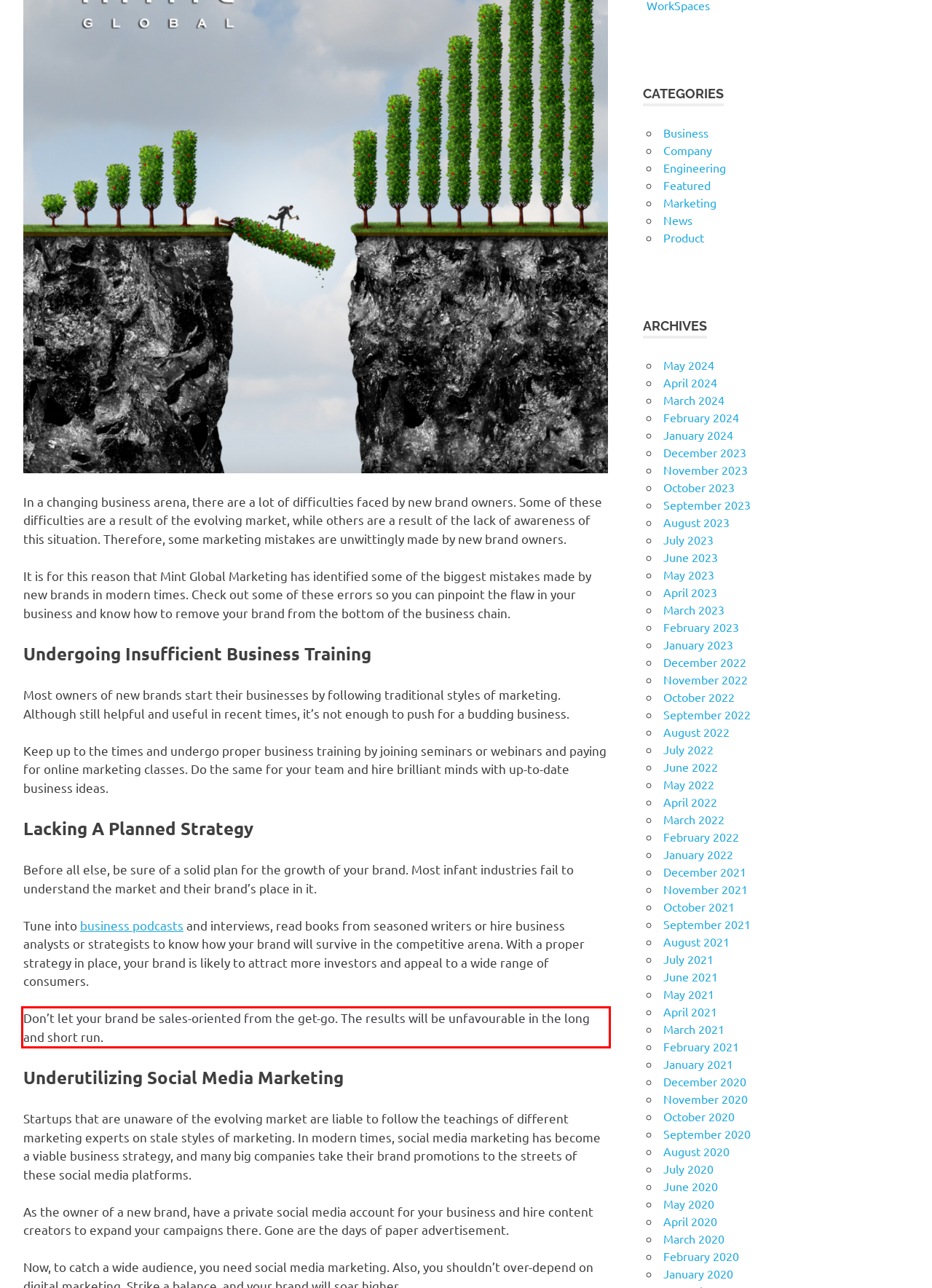Identify the text inside the red bounding box on the provided webpage screenshot by performing OCR.

Don’t let your brand be sales-oriented from the get-go. The results will be unfavourable in the long and short run.